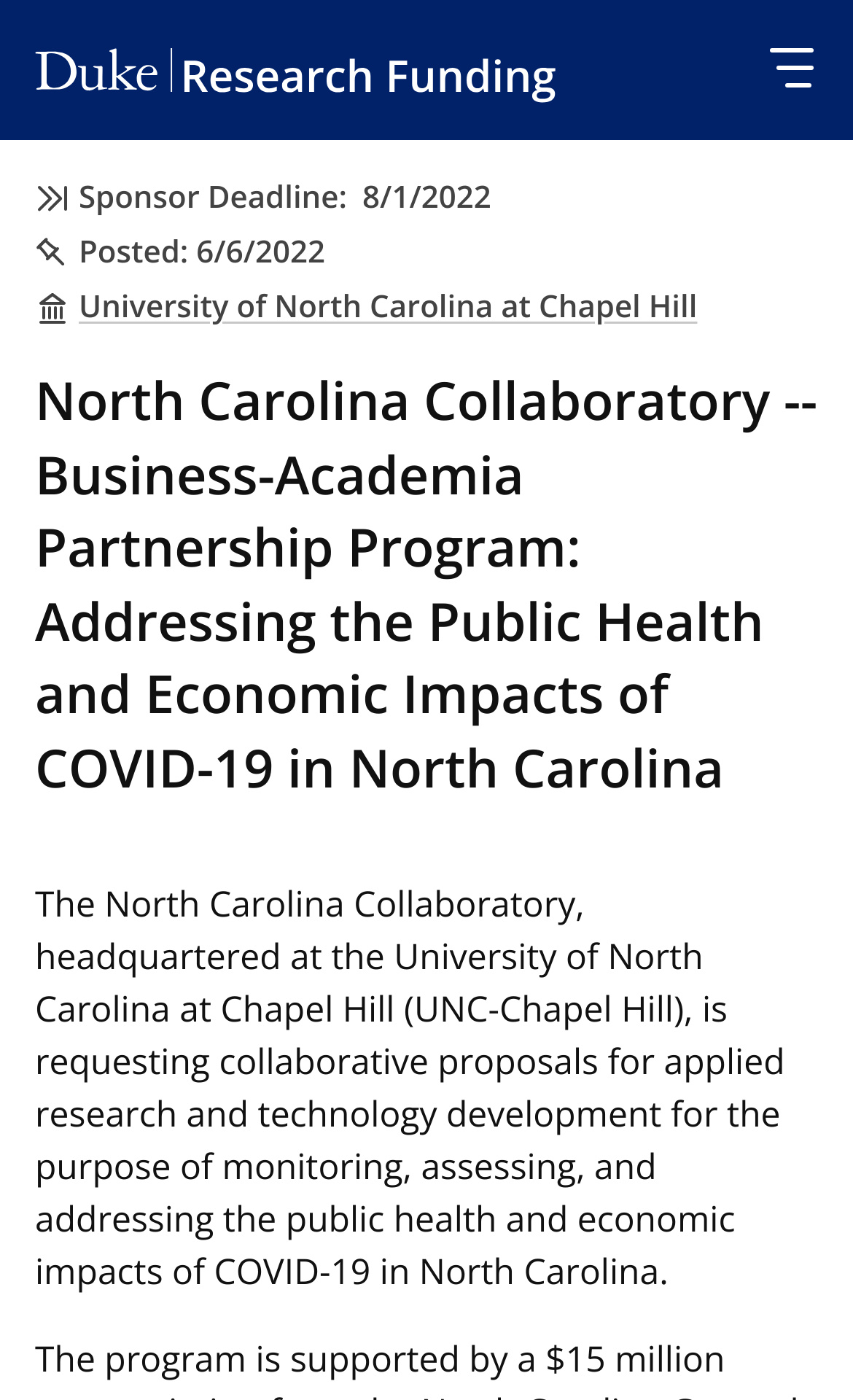What type of research is the Collaboratory requesting proposals for?
Please answer the question with a detailed and comprehensive explanation.

The webpage states that the Collaboratory is 'requesting collaborative proposals for applied research and technology development'.